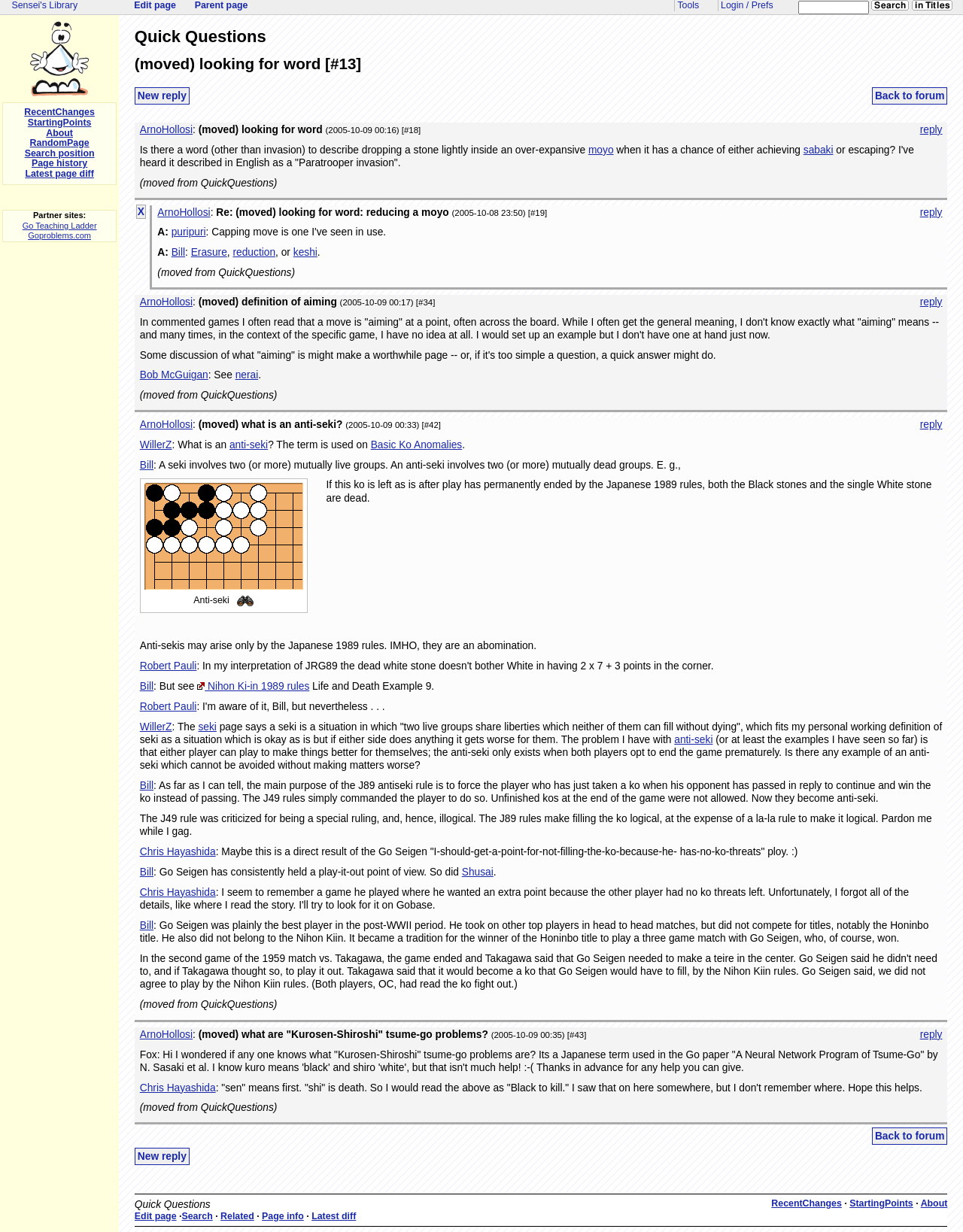For the element described, predict the bounding box coordinates as (top-left x, top-left y, bottom-right x, bottom-right y). All values should be between 0 and 1. Element description: Nihon Ki-in 1989 rules

[0.205, 0.552, 0.321, 0.562]